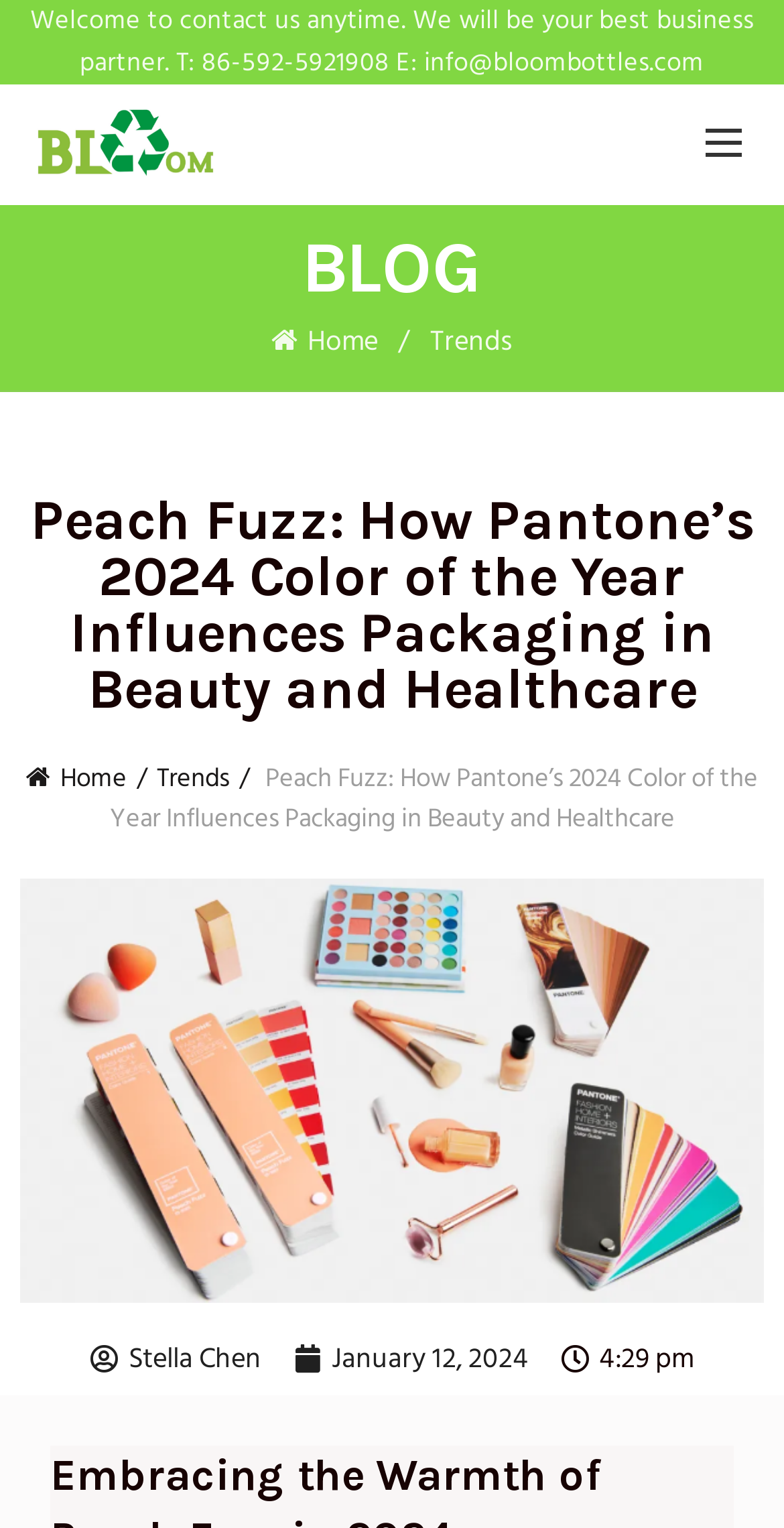Use a single word or phrase to answer the question: What is the title of the latest article?

Peach Fuzz: How Pantone’s 2024 Color of the Year Influences Packaging in Beauty and Healthcare